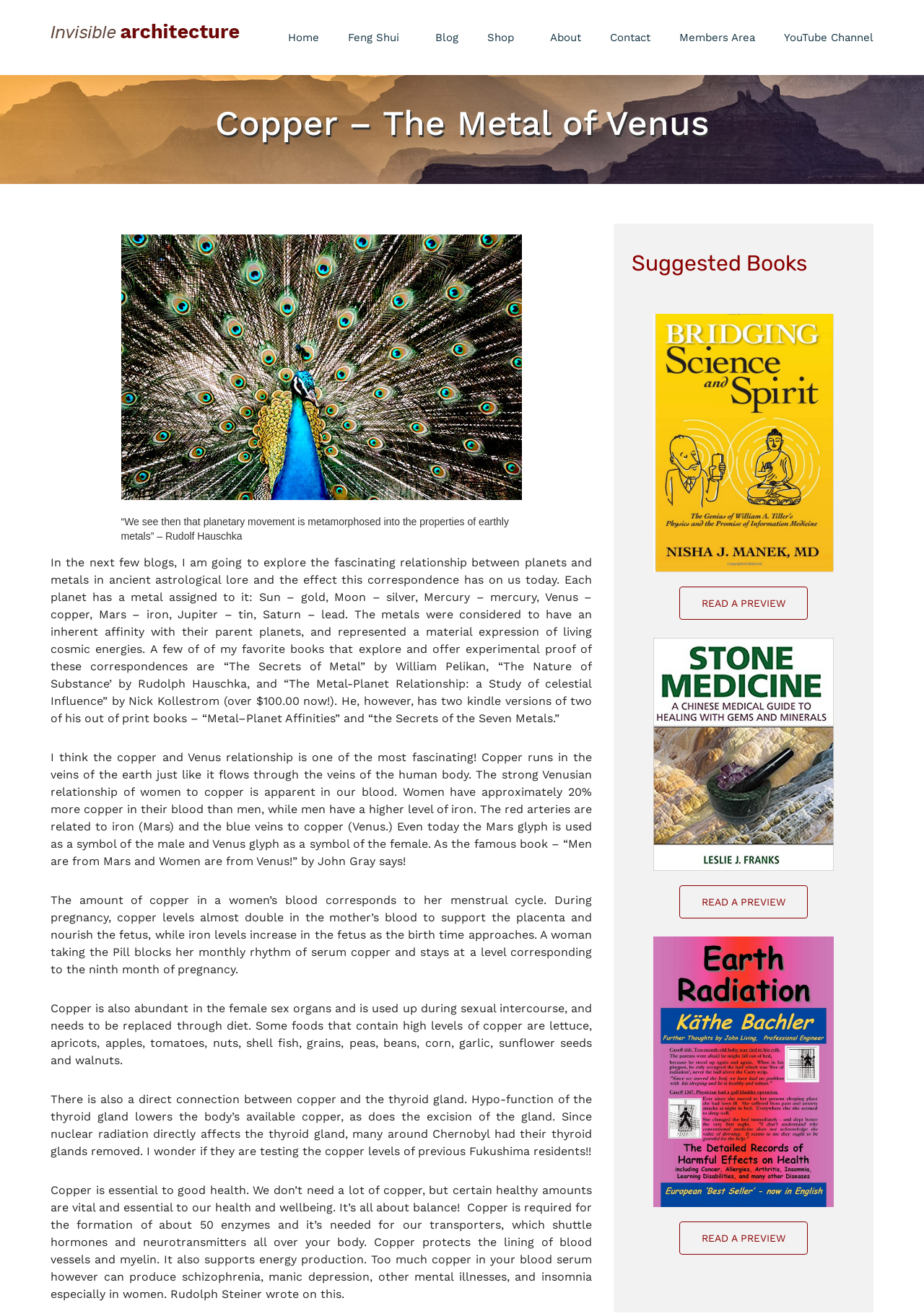Please determine the bounding box coordinates for the element that should be clicked to follow these instructions: "Click the READ A PREVIEW link".

[0.735, 0.446, 0.874, 0.471]